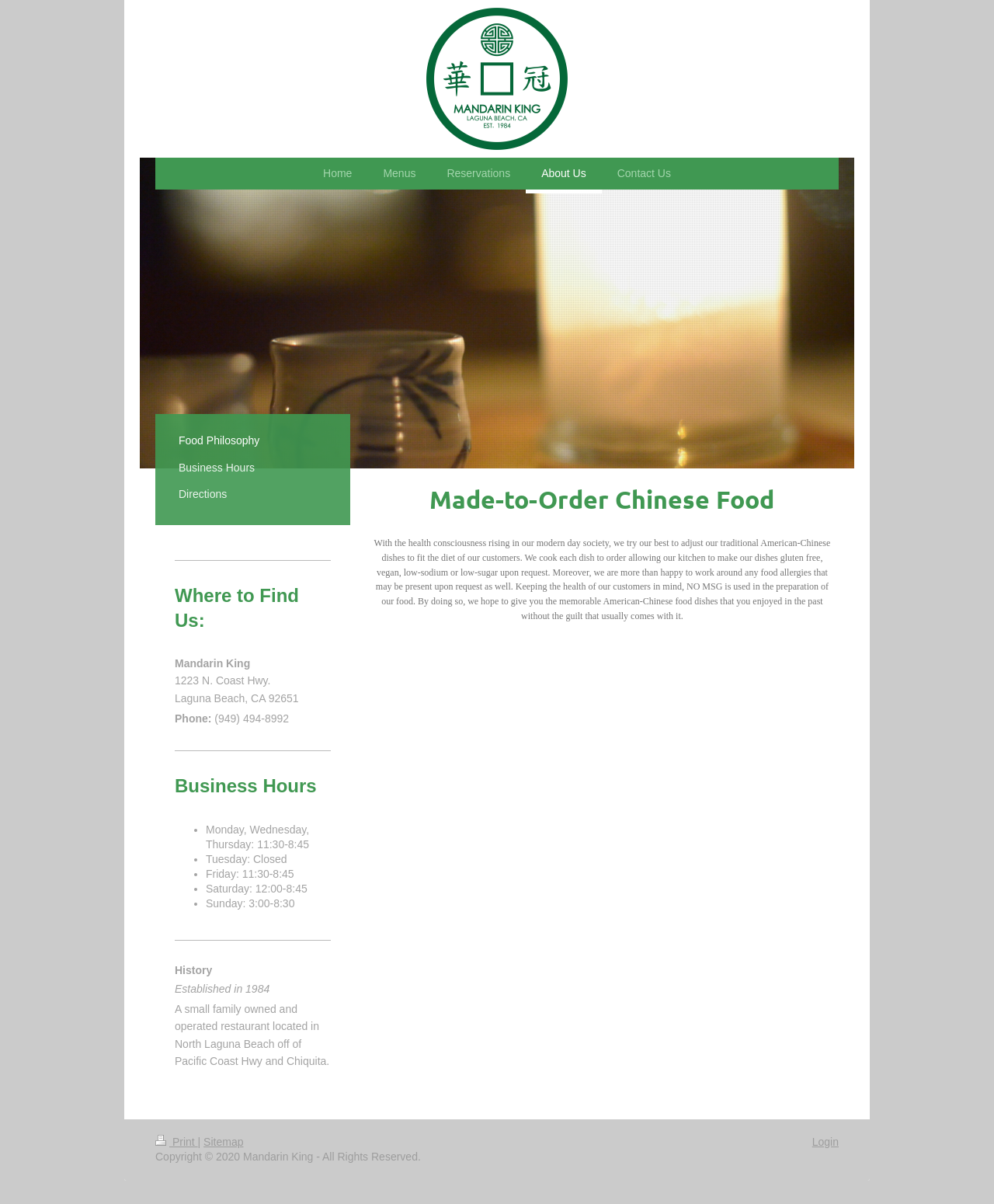Find the bounding box coordinates of the area that needs to be clicked in order to achieve the following instruction: "Check 'Terms & Conditions'". The coordinates should be specified as four float numbers between 0 and 1, i.e., [left, top, right, bottom].

None